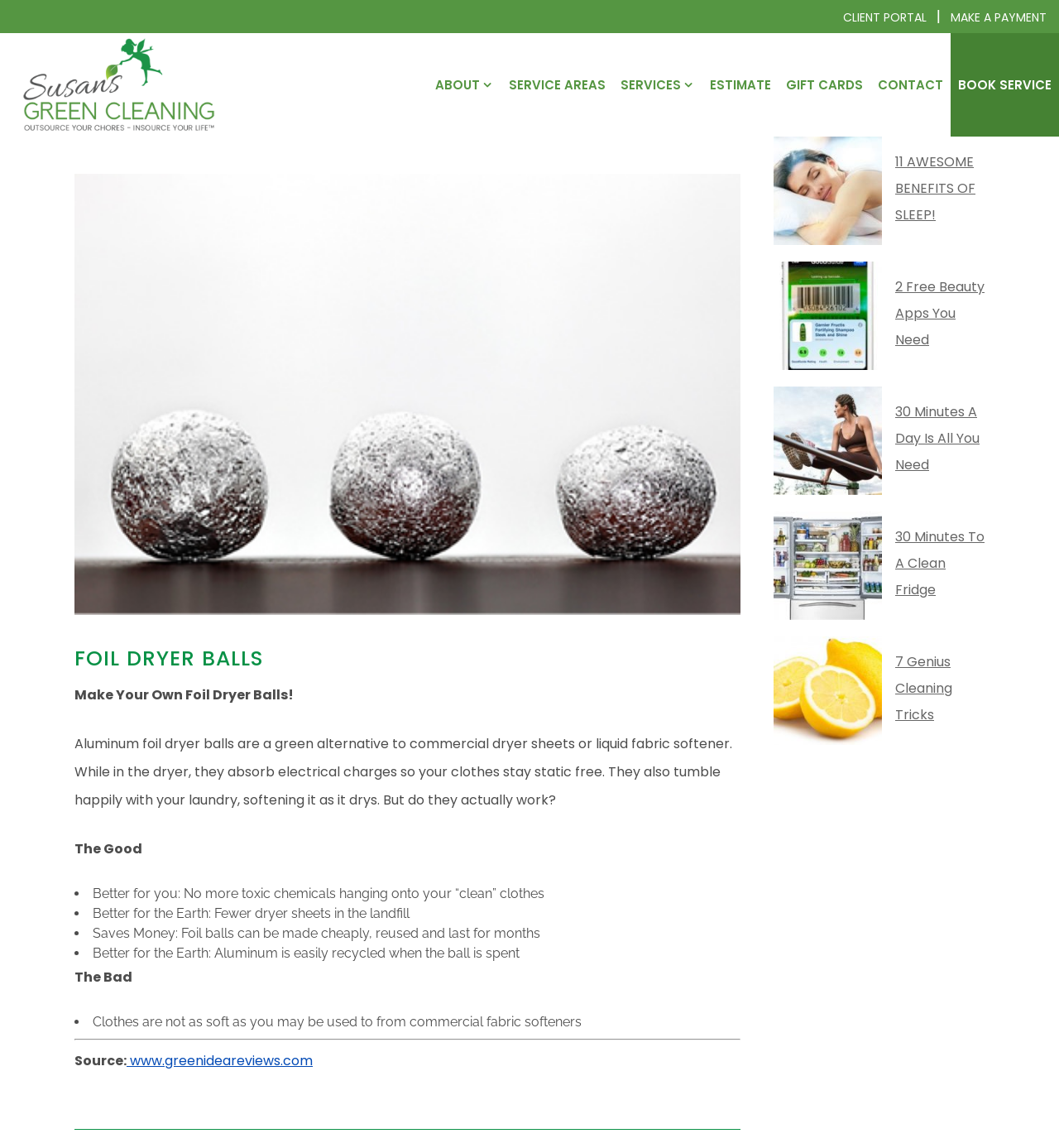Given the description Service Areas, predict the bounding box coordinates of the UI element. Ensure the coordinates are in the format (top-left x, top-left y, bottom-right x, bottom-right y) and all values are between 0 and 1.

[0.473, 0.029, 0.579, 0.119]